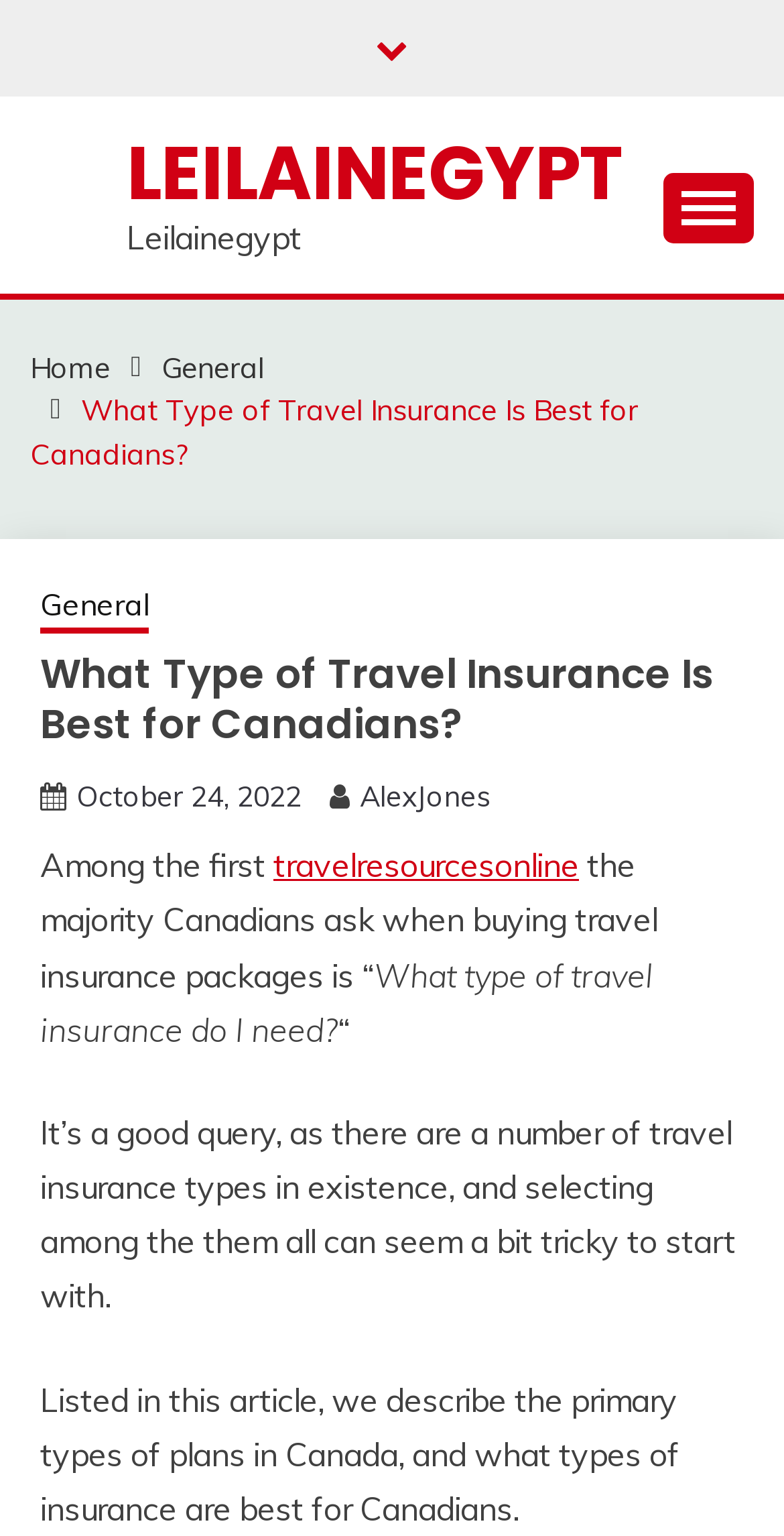Describe all visible elements and their arrangement on the webpage.

The webpage is about travel insurance, specifically discussing the types of travel insurance suitable for Canadians. At the top, there is a link on the left side and a button on the right side, which expands to a primary menu. Below this, there is a navigation section with breadcrumbs, containing links to "Home", "General", and the current page "What Type of Travel Insurance Is Best for Canadians?".

The main content of the page starts with a heading "What Type of Travel Insurance Is Best for Canadians?" followed by a link to the date "October 24, 2022" and another link to the author "AlexJones". The article begins with a paragraph of text, which asks the question "What type of travel insurance do I need?" and explains that selecting the right type of insurance can be tricky. The text continues, describing the primary types of plans in Canada and what types of insurance are best for Canadians.

On the bottom right side of the page, there is a link with an icon. There are no images on the page.